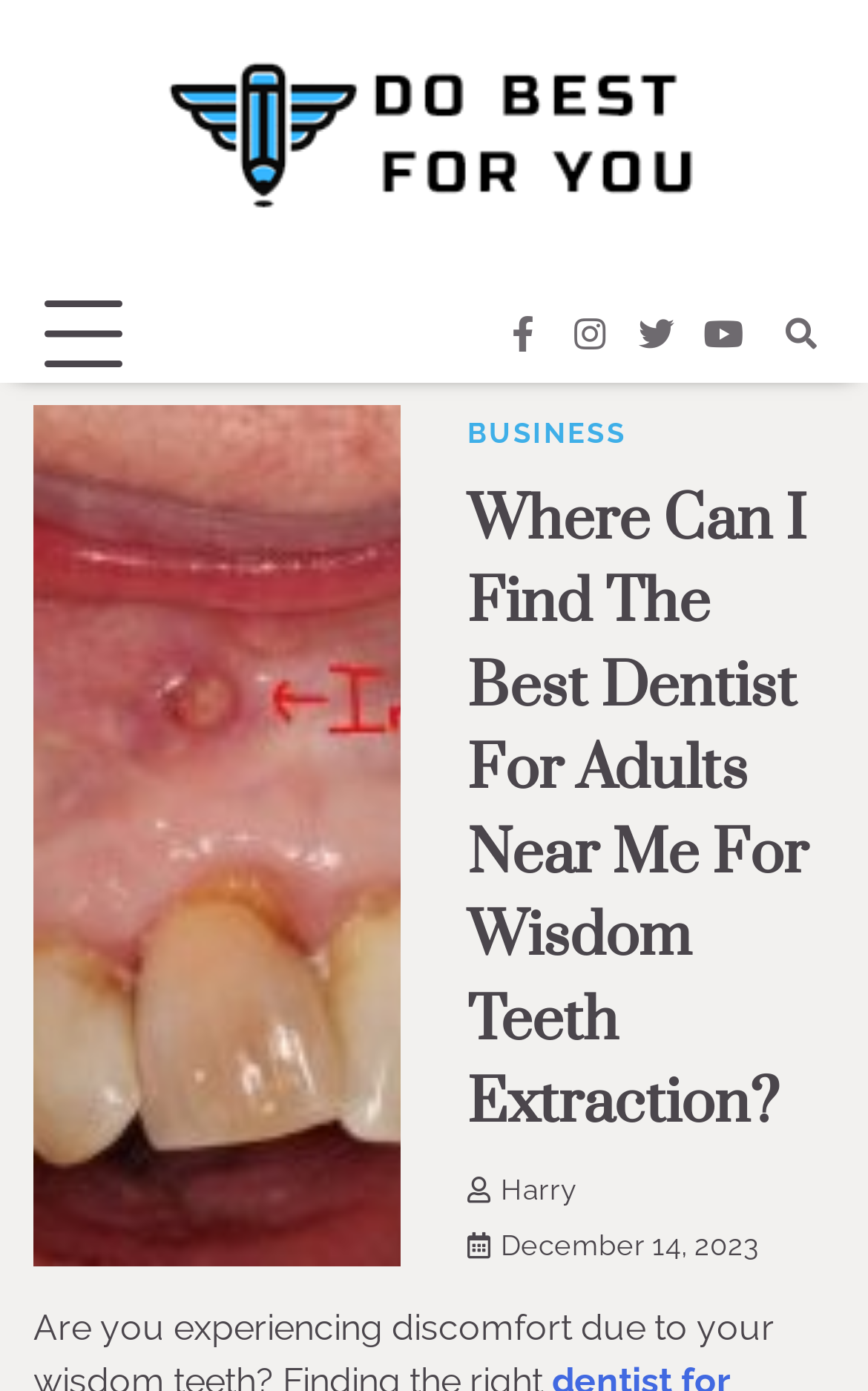What is the purpose of the button at the top?
Using the details shown in the screenshot, provide a comprehensive answer to the question.

The button at the top, with a bounding box of [0.051, 0.211, 0.141, 0.267], is used to control the primary menu, allowing users to navigate through the webpage's content.